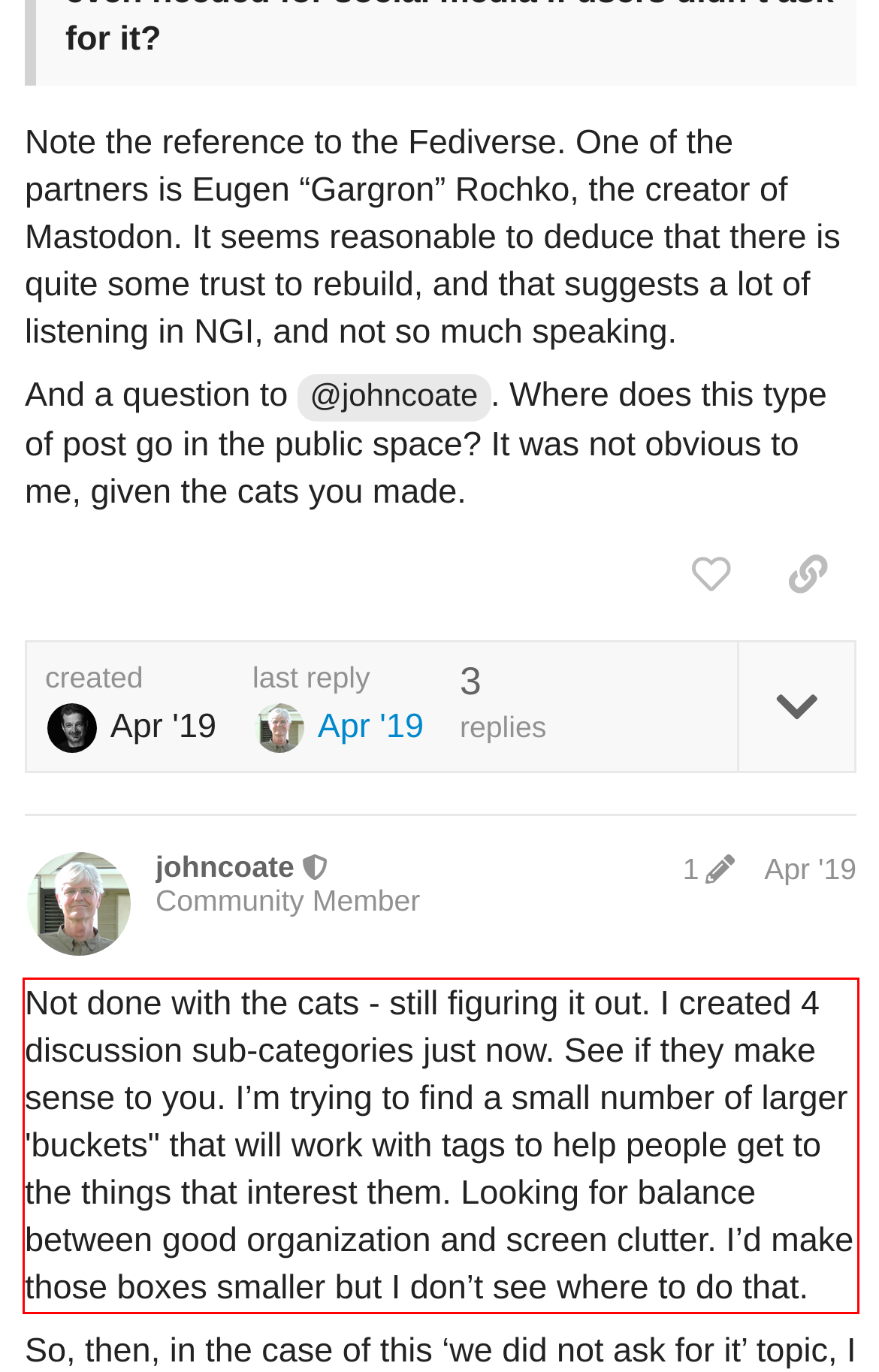There is a UI element on the webpage screenshot marked by a red bounding box. Extract and generate the text content from within this red box.

Not done with the cats - still figuring it out. I created 4 discussion sub-categories just now. See if they make sense to you. I’m trying to find a small number of larger 'buckets" that will work with tags to help people get to the things that interest them. Looking for balance between good organization and screen clutter. I’d make those boxes smaller but I don’t see where to do that.